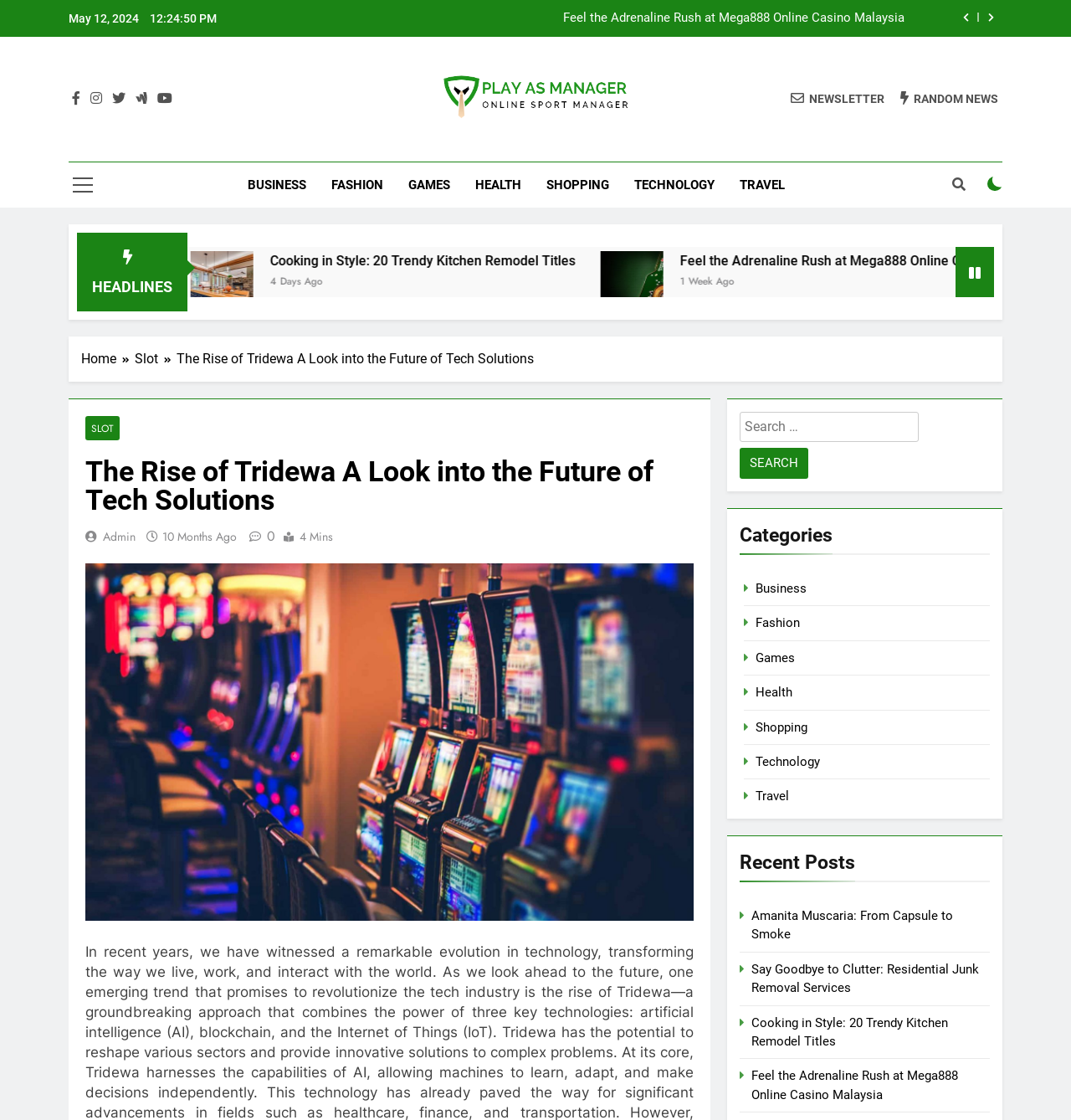Given the element description "Play As Manager", identify the bounding box of the corresponding UI element.

[0.286, 0.111, 0.552, 0.151]